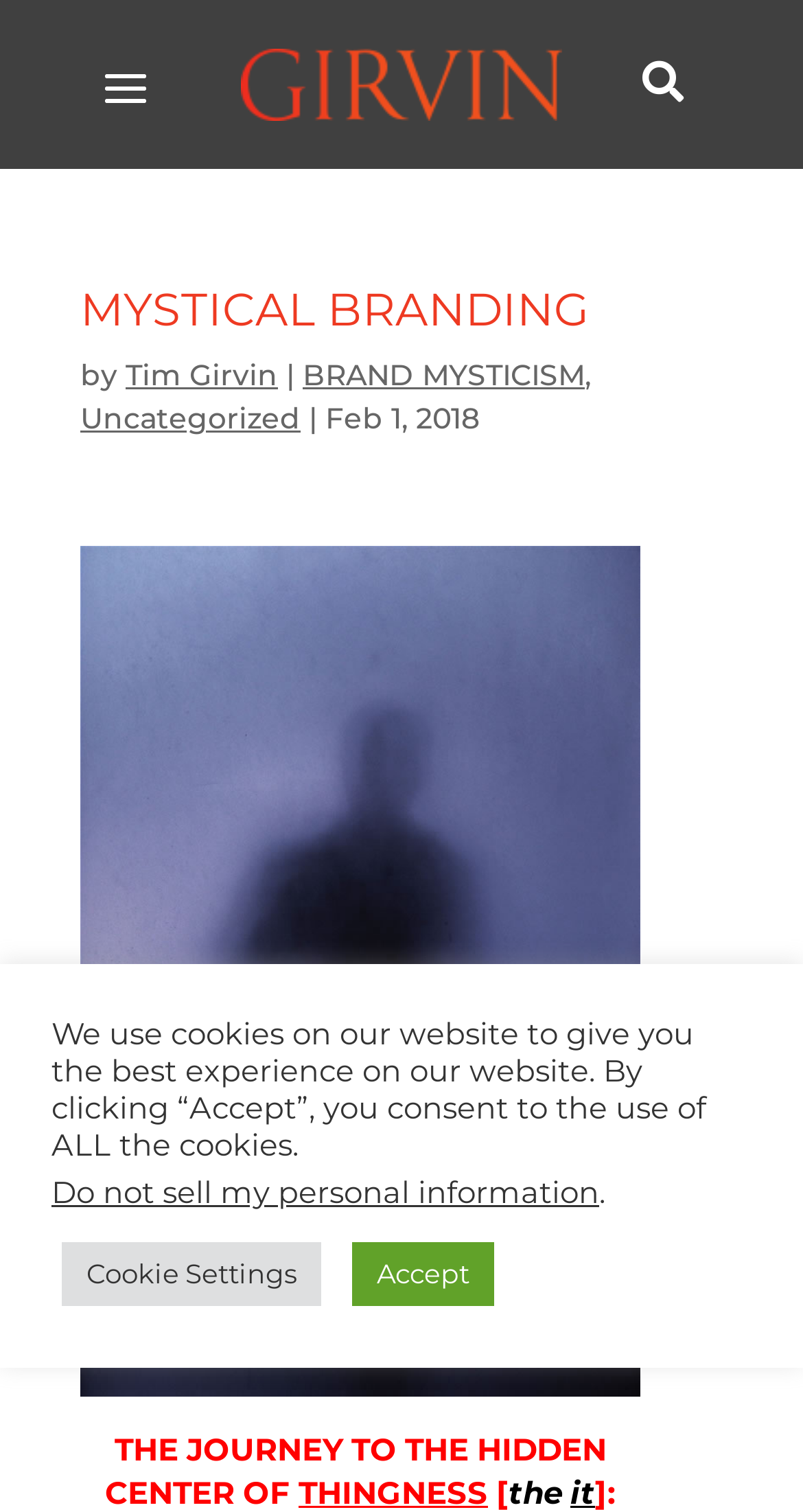Respond to the question below with a single word or phrase: When was the article published?

Feb 1, 2018